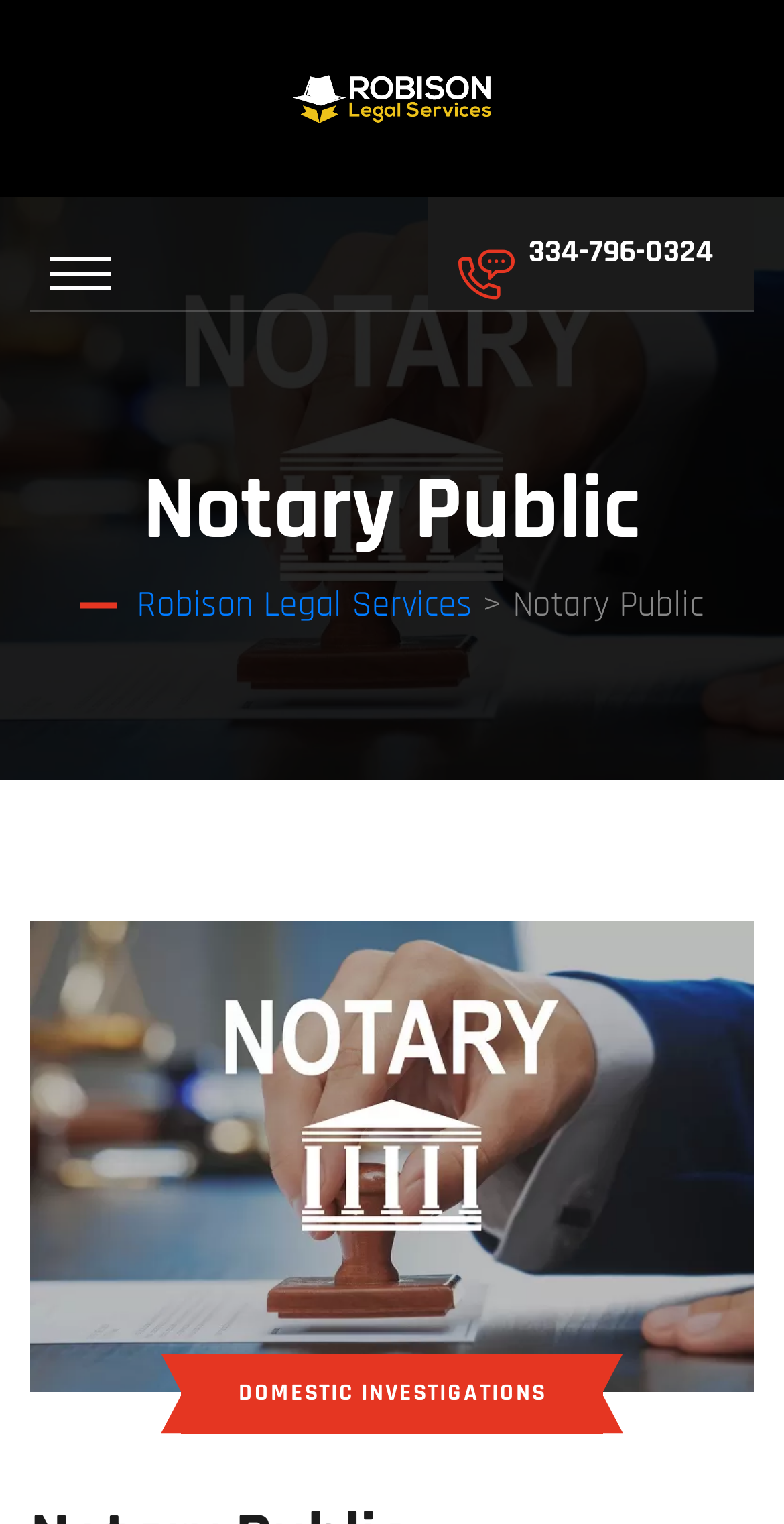Find the bounding box coordinates for the UI element that matches this description: "UK sites".

None